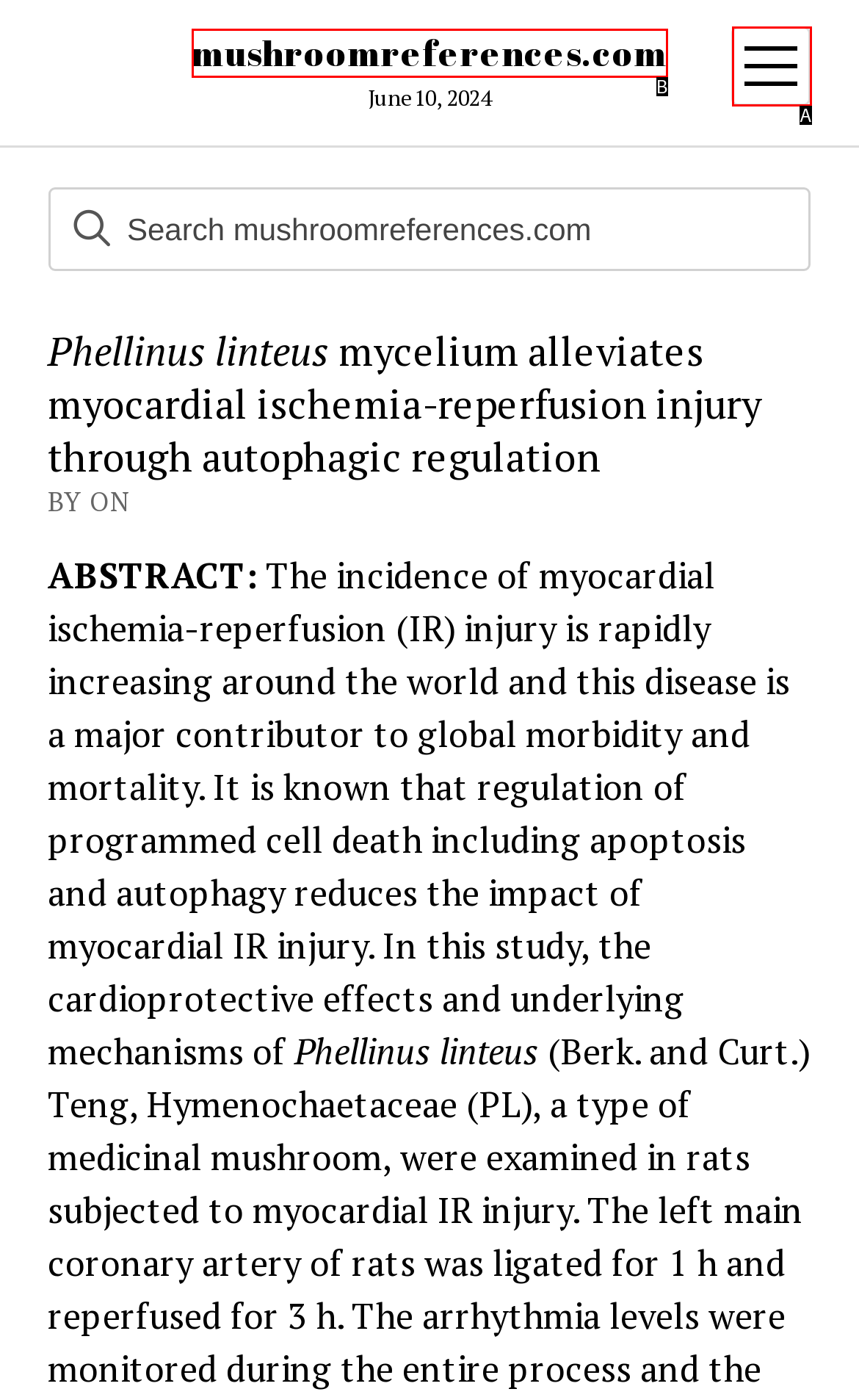Which UI element matches this description: open menu?
Reply with the letter of the correct option directly.

A